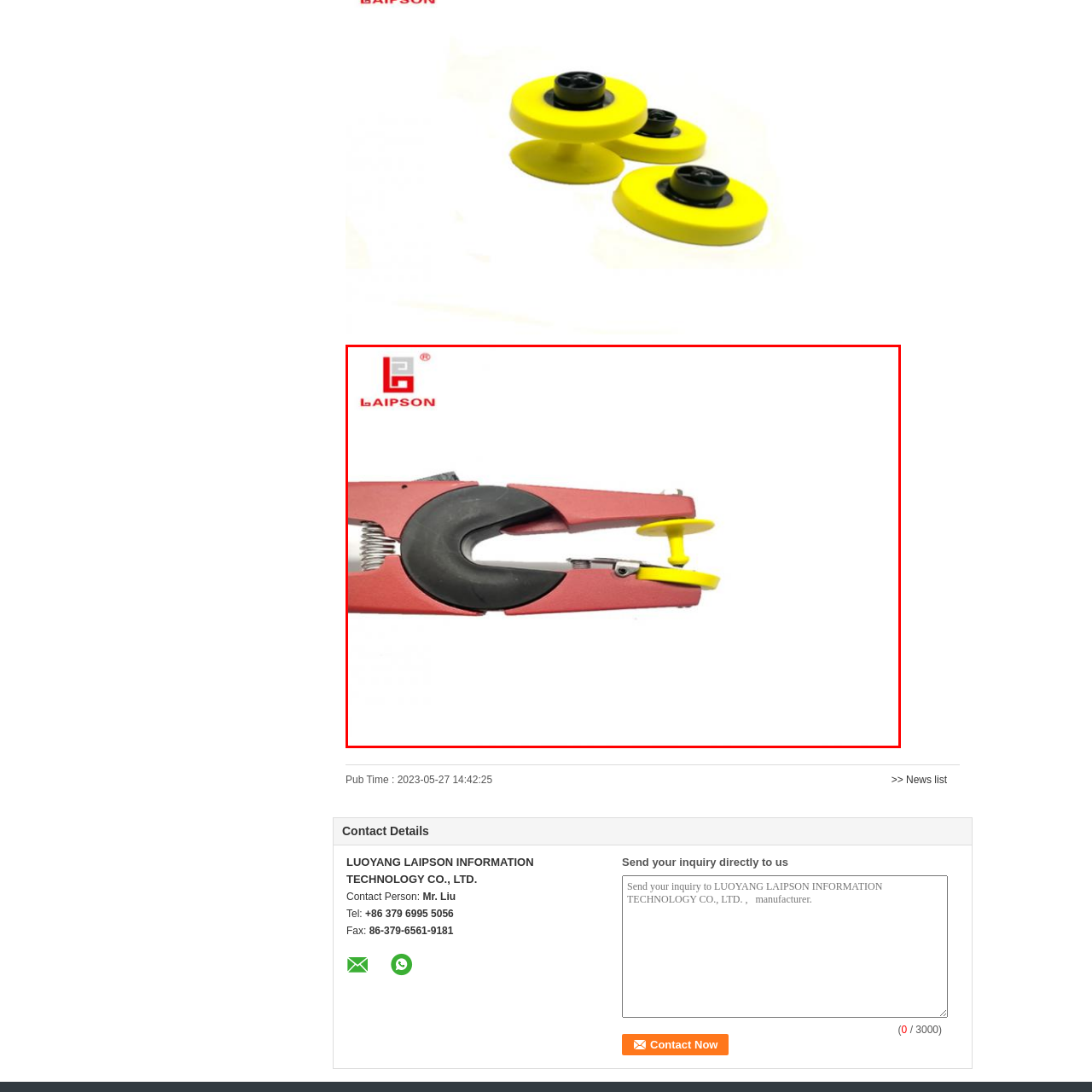What type of animals is the ear tag designed for?
Look closely at the part of the image outlined in red and give a one-word or short phrase answer.

Pigs, goats, and cattle